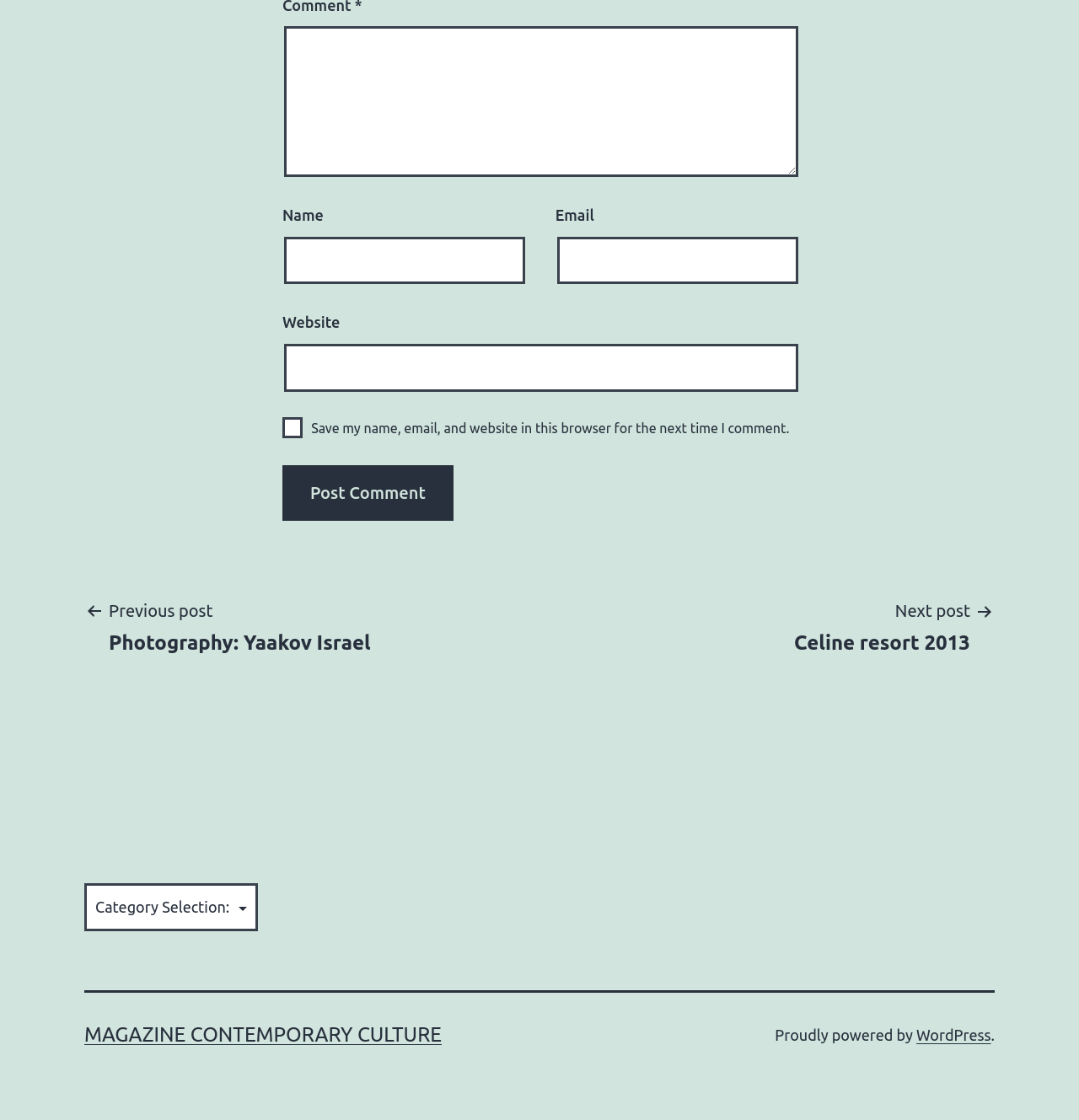Identify and provide the bounding box for the element described by: "WordPress".

[0.849, 0.916, 0.918, 0.931]